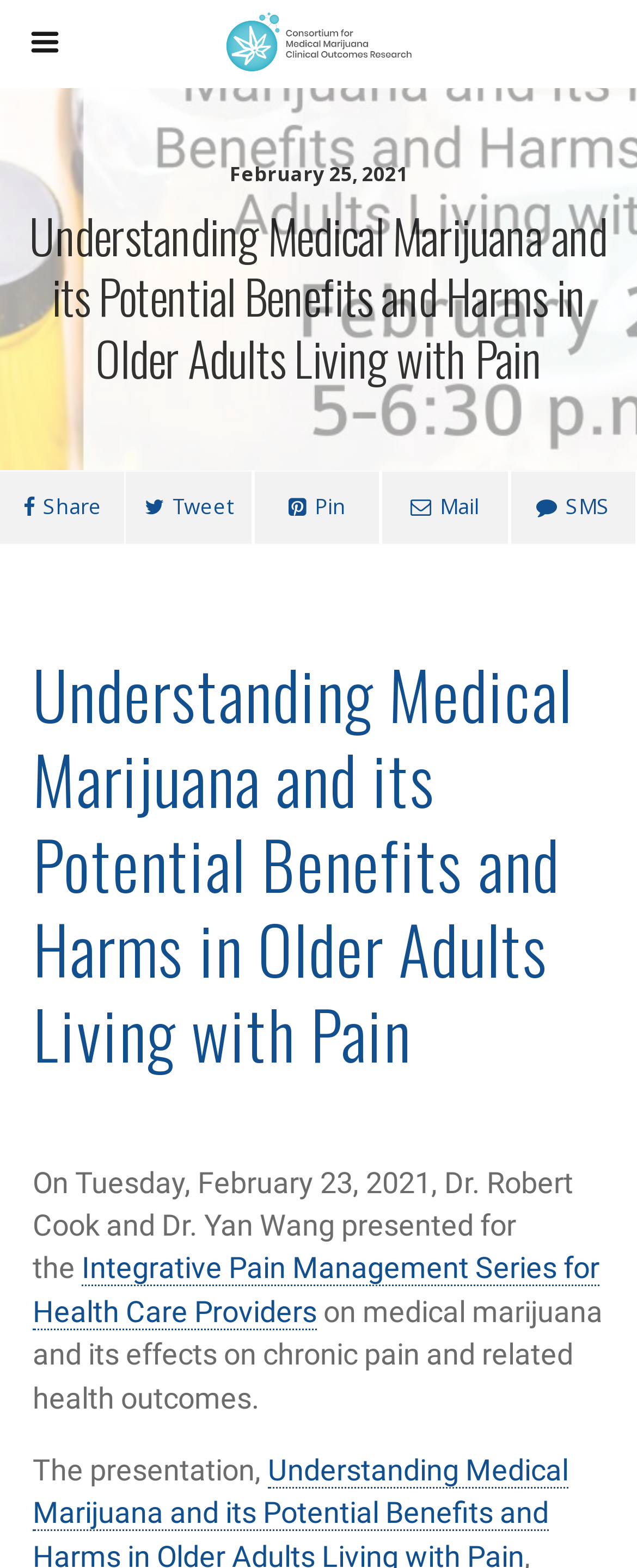Who presented for the Integrative Pain Management Series? From the image, respond with a single word or brief phrase.

Dr. Robert Cook and Dr. Yan Wang